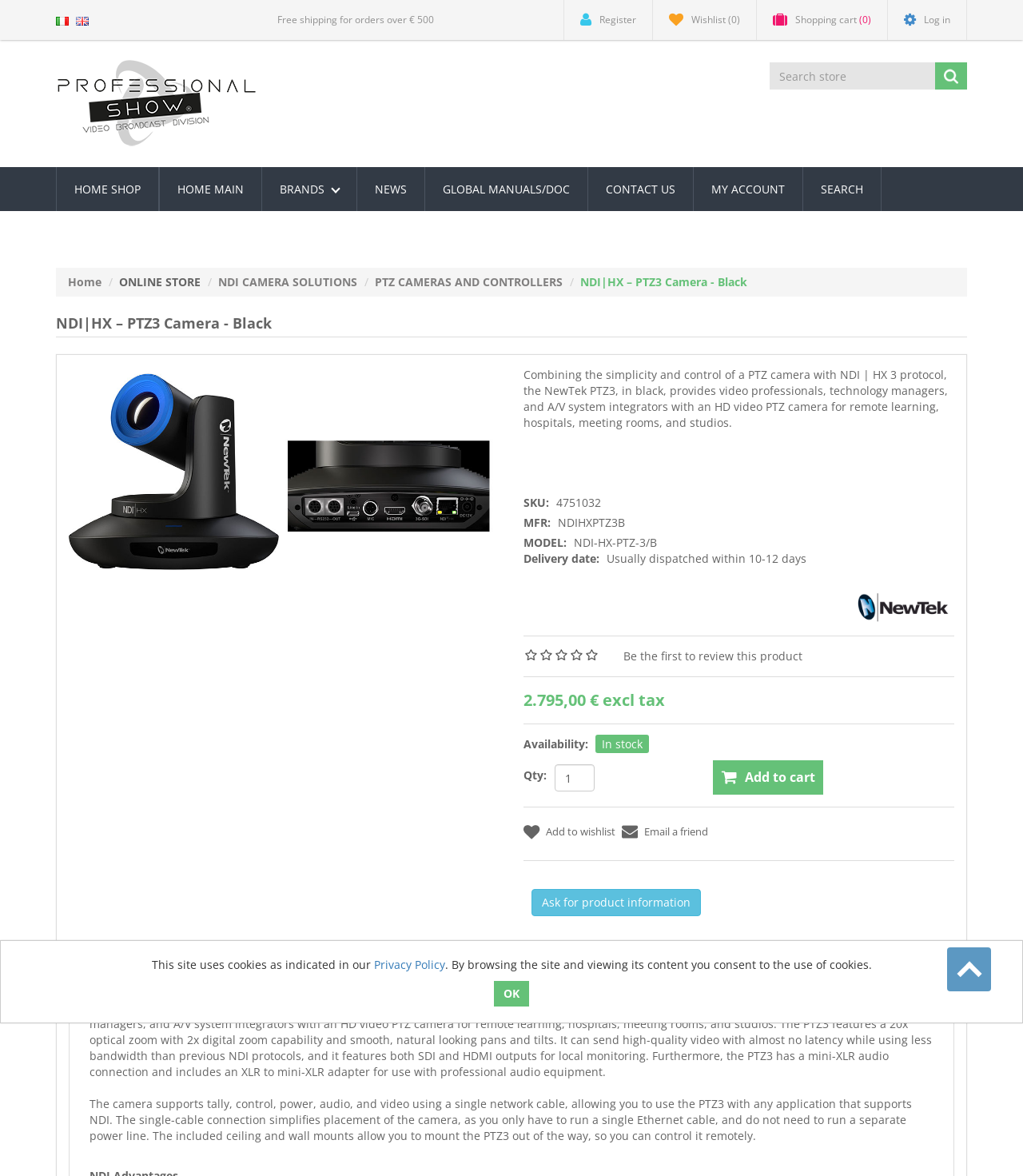What is the purpose of the camera?
Please answer the question with a detailed and comprehensive explanation.

The purpose of the camera can be inferred from the product description section, where it is mentioned that the camera is suitable for 'remote learning, hospitals, meeting rooms, and studios'. This suggests that the camera is designed for use in various professional settings where high-quality video is required.